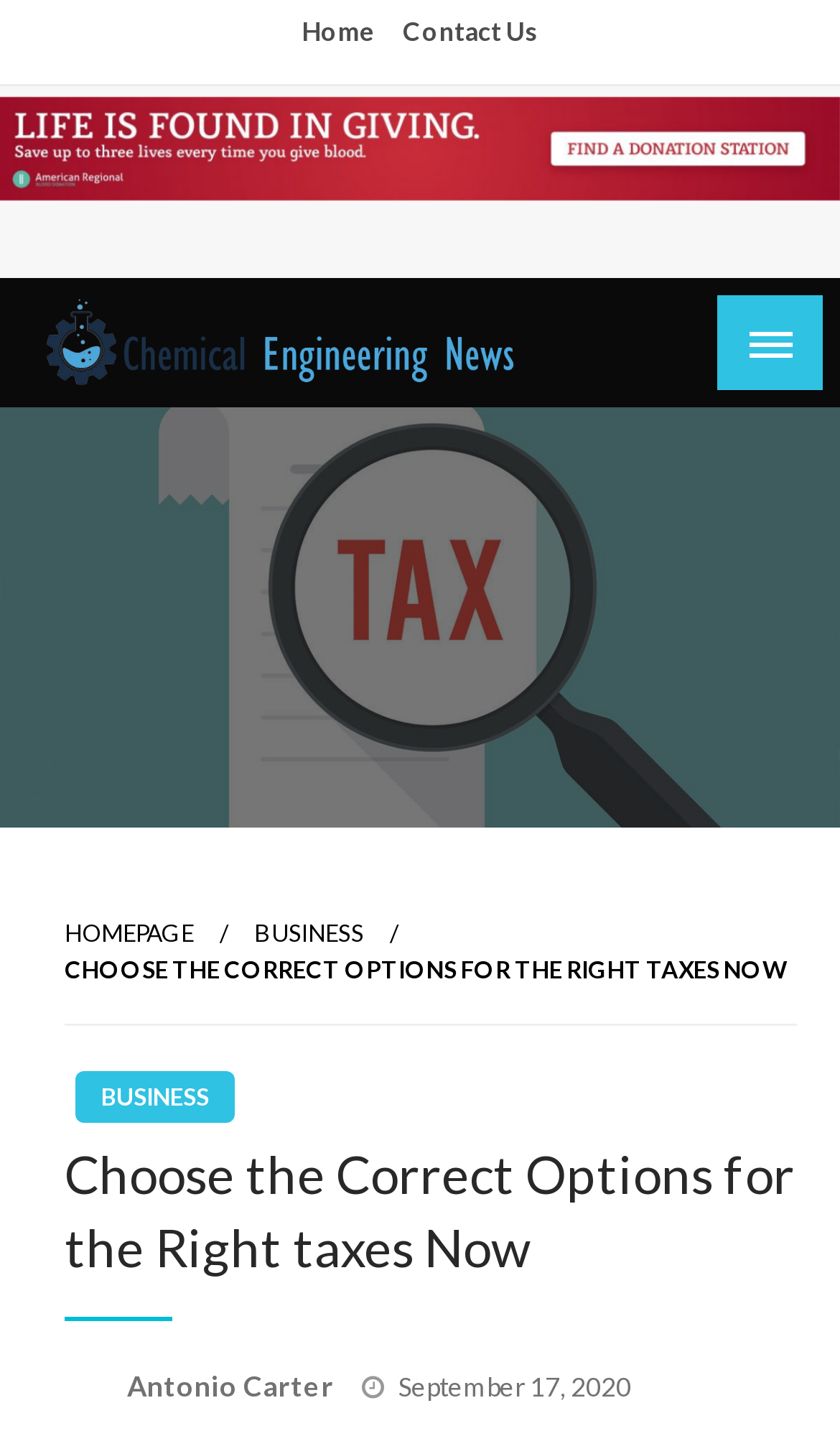Please locate the bounding box coordinates of the element that should be clicked to complete the given instruction: "view business news".

[0.303, 0.641, 0.433, 0.661]